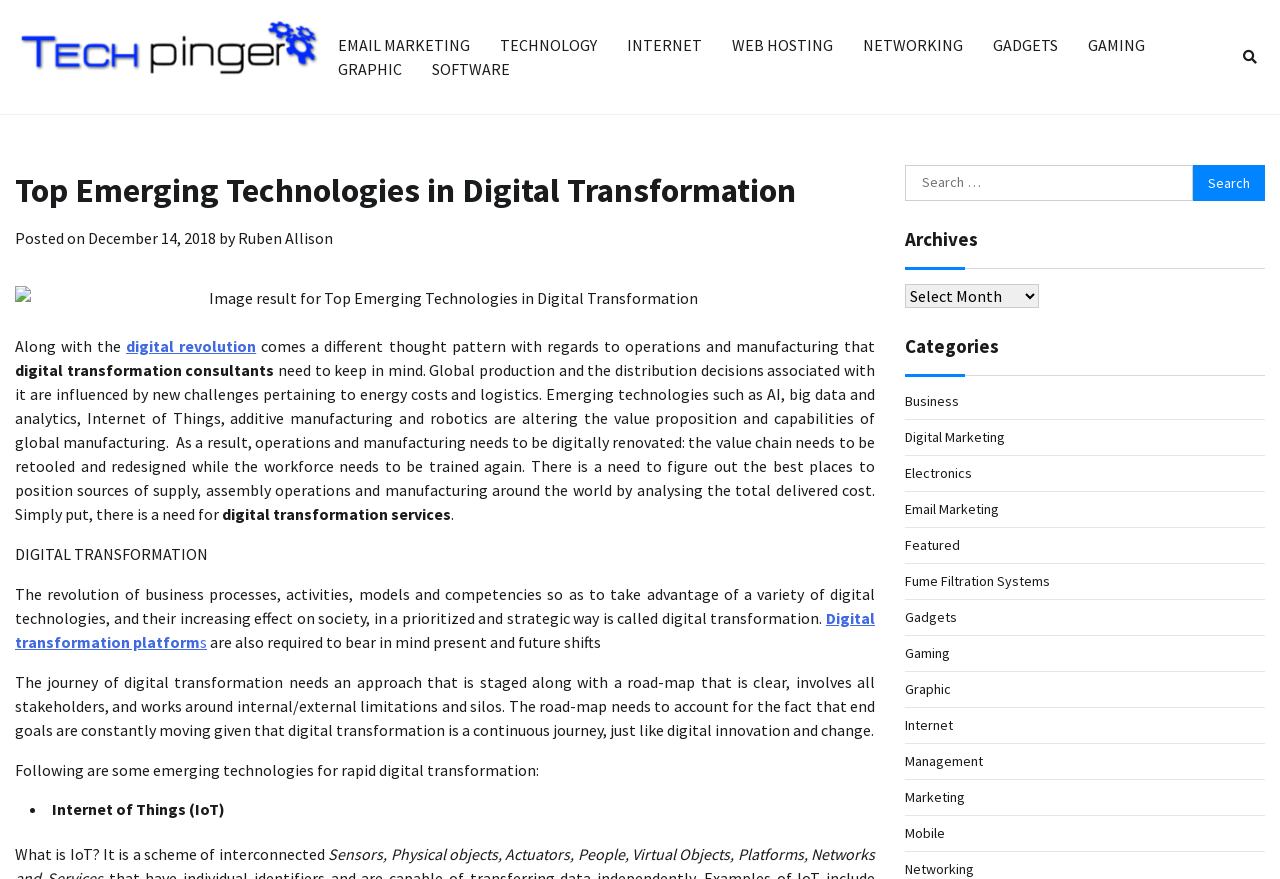What is the topic of the article?
Could you answer the question with a detailed and thorough explanation?

The topic of the article is 'Digital Transformation' which is mentioned in the heading of the article and is the main theme of the content.